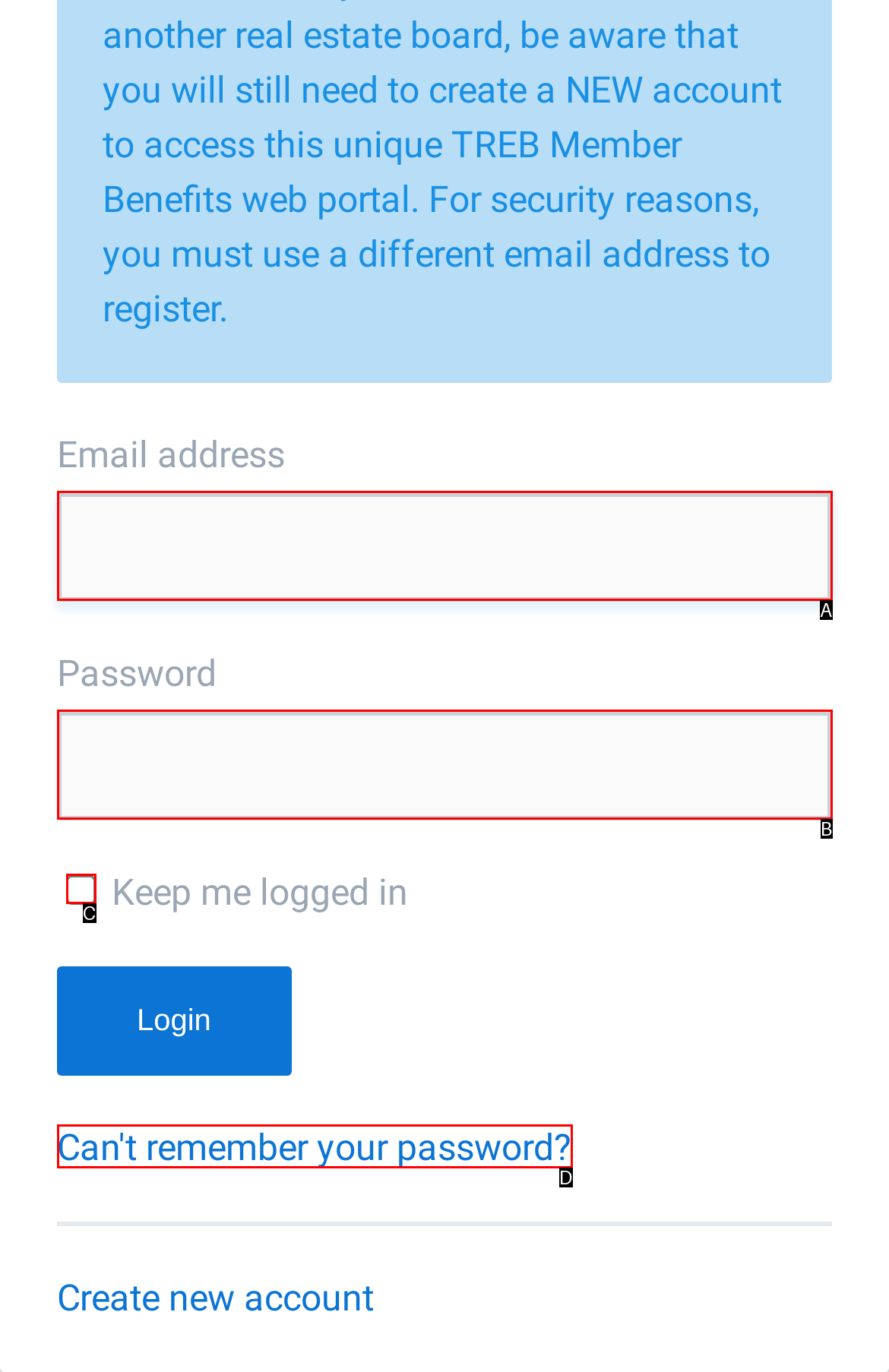Determine which HTML element fits the description: Filter. Answer with the letter corresponding to the correct choice.

None